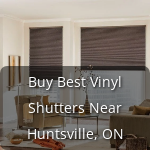Please reply to the following question using a single word or phrase: 
What is the purpose of the overlaid text?

Call to action